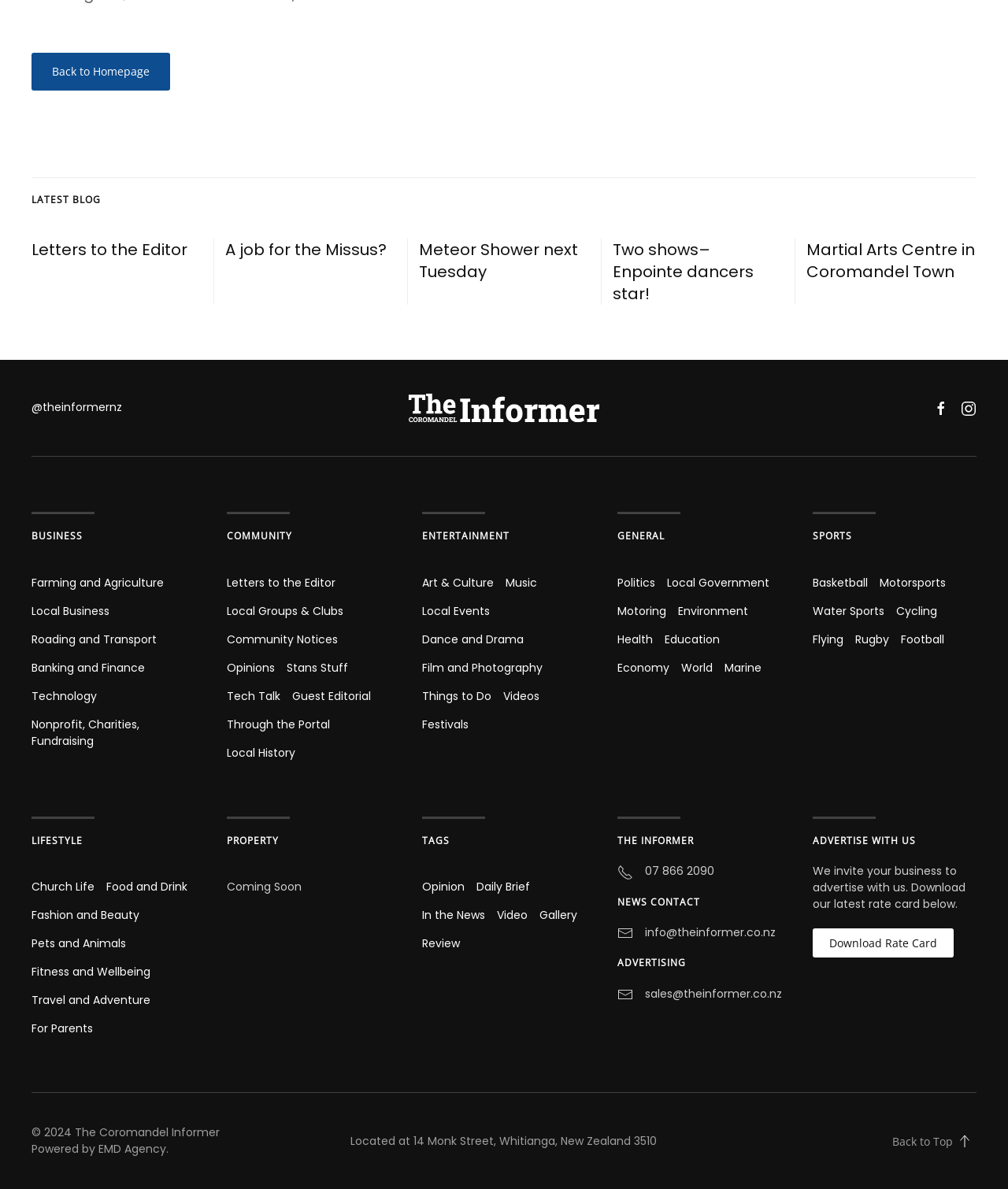Locate the bounding box coordinates of the clickable region to complete the following instruction: "Submit the comment."

None